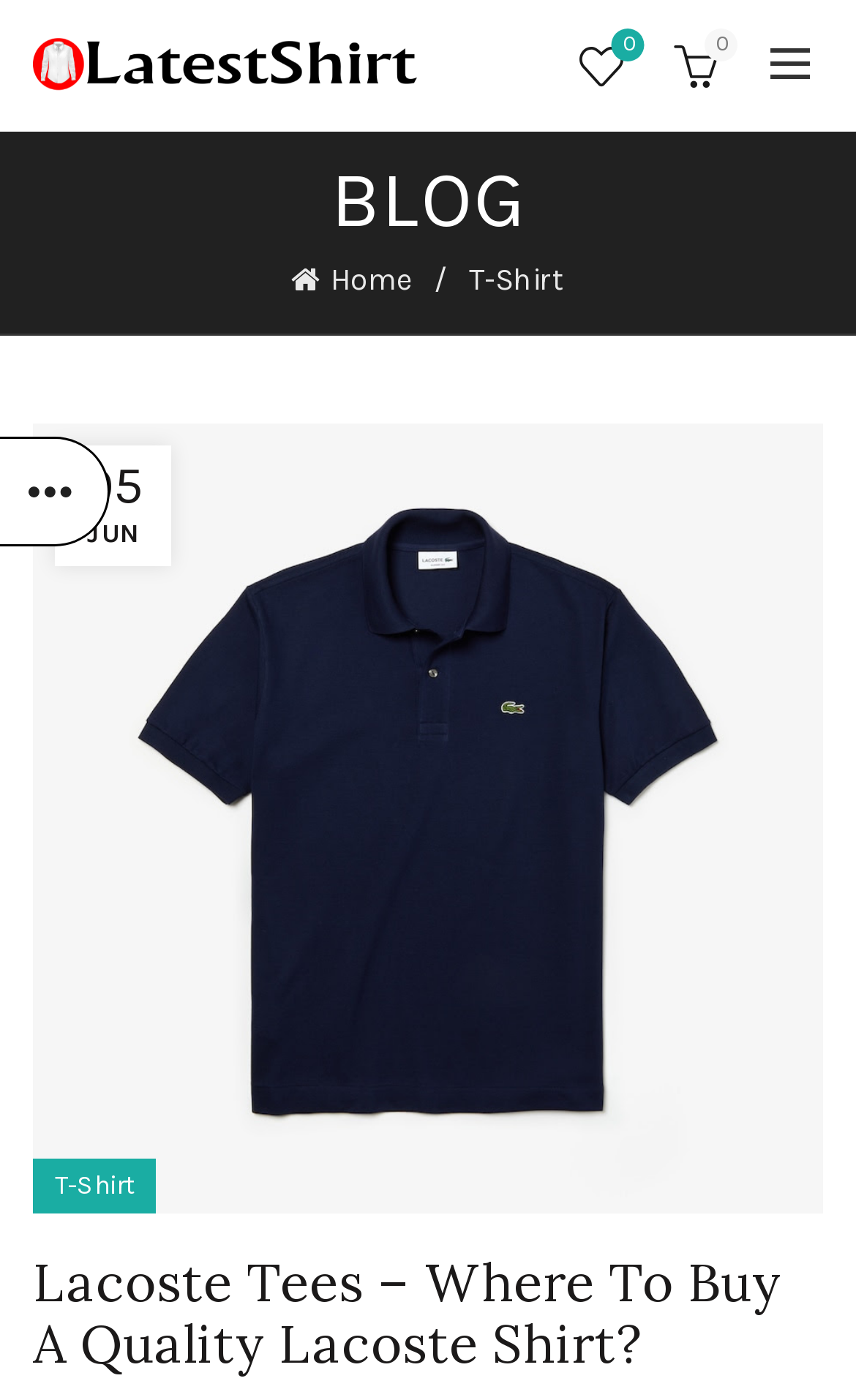Can you find and provide the main heading text of this webpage?

Lacoste Tees – Where To Buy A Quality Lacoste Shirt?